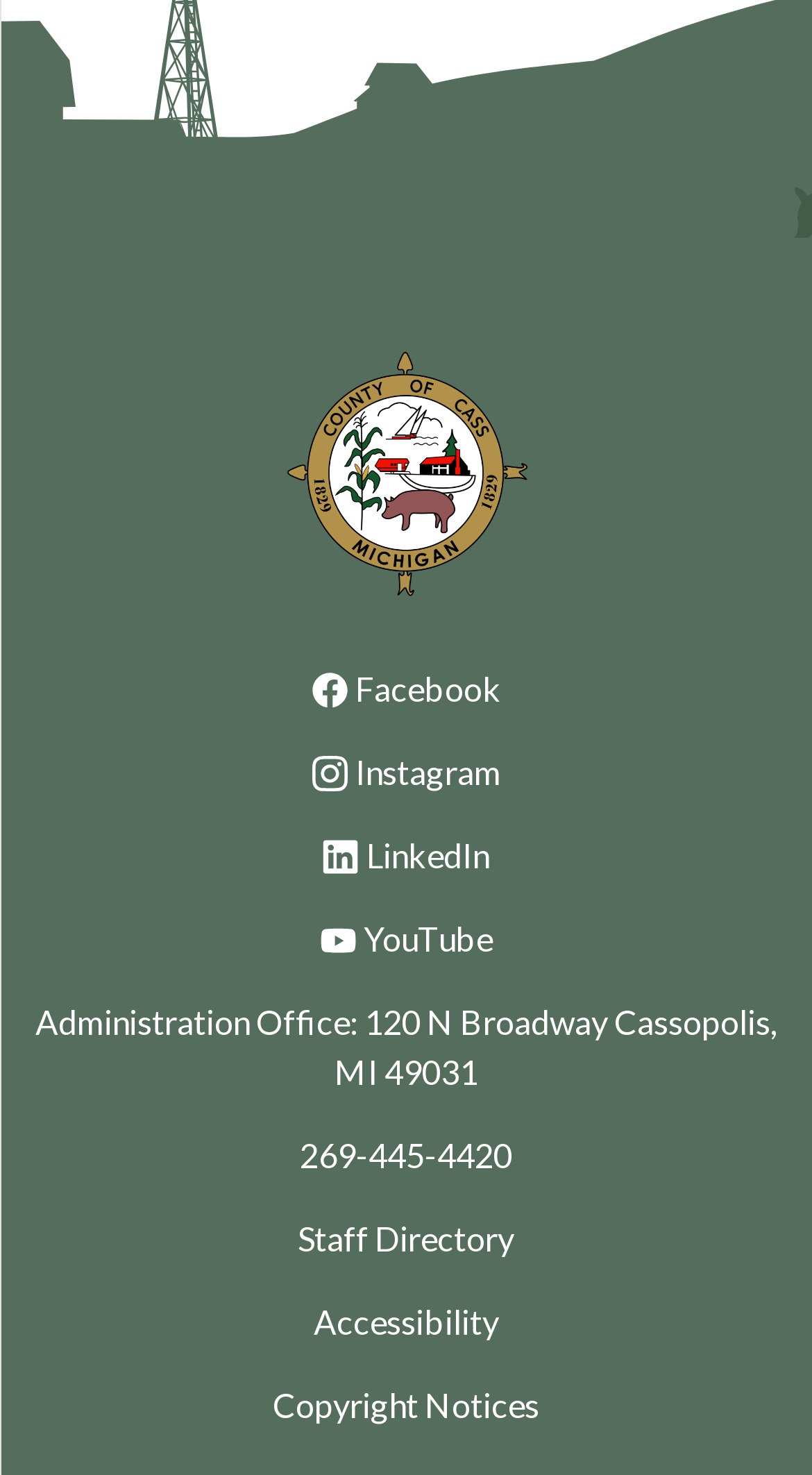Determine the bounding box for the UI element as described: "Copyright Notices". The coordinates should be represented as four float numbers between 0 and 1, formatted as [left, top, right, bottom].

[0.336, 0.939, 0.664, 0.966]